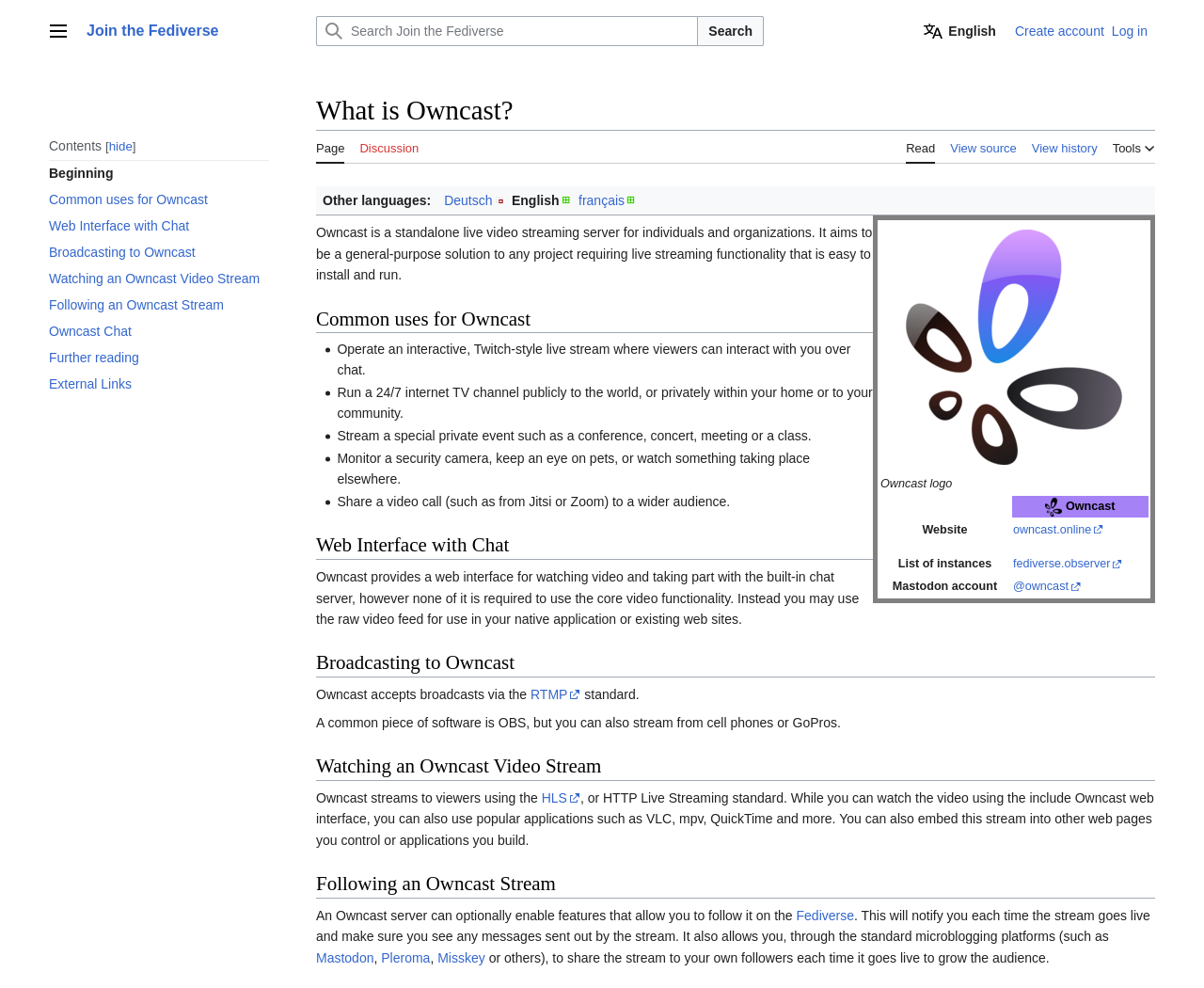Please identify the bounding box coordinates of the element's region that I should click in order to complete the following instruction: "Read more about Owncast". The bounding box coordinates consist of four float numbers between 0 and 1, i.e., [left, top, right, bottom].

[0.262, 0.093, 0.959, 0.131]